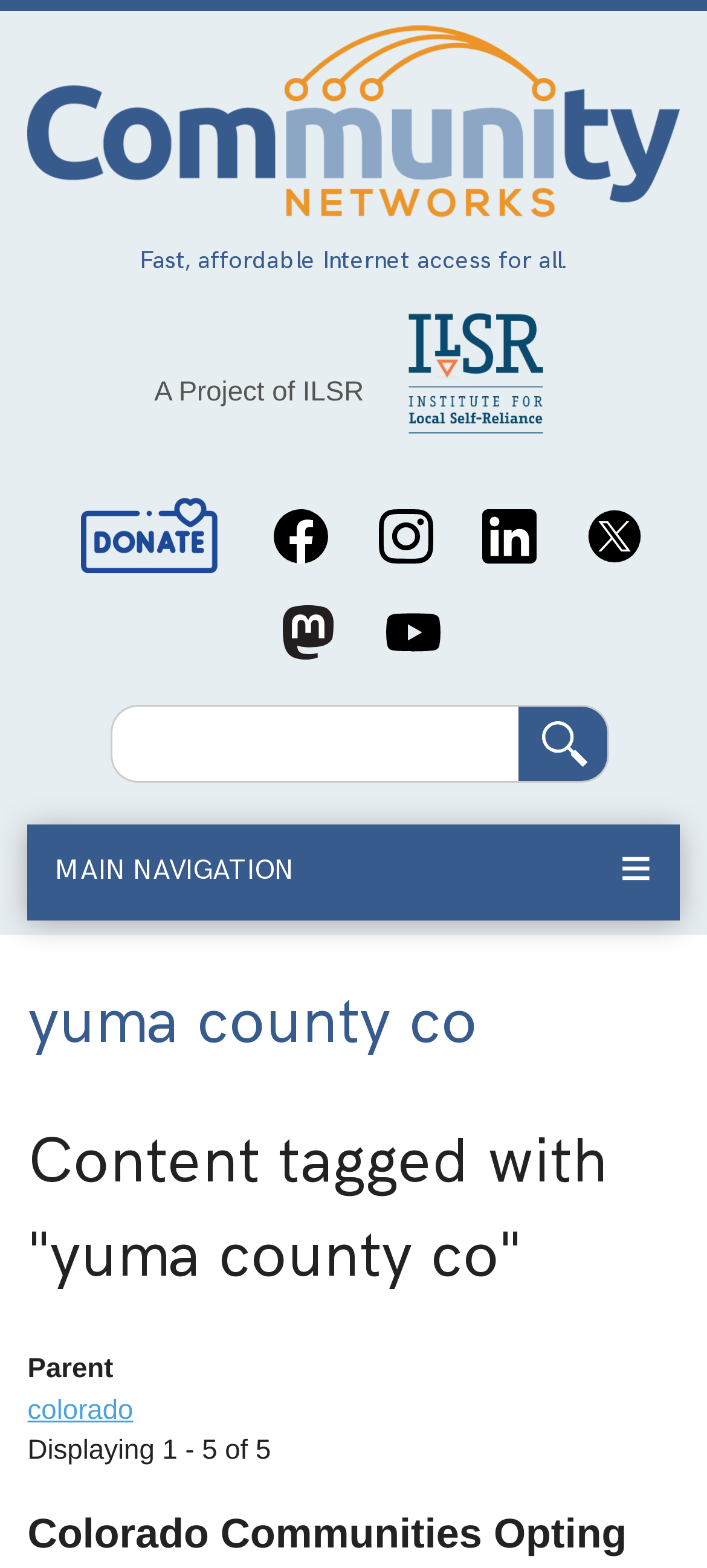Identify the bounding box for the UI element described as: "Skip Hire Shropshire". Ensure the coordinates are four float numbers between 0 and 1, formatted as [left, top, right, bottom].

None